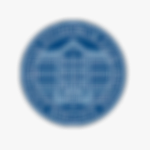Answer the question below with a single word or a brief phrase: 
What is the purpose of the University of Zagreb logo?

To represent academic excellence